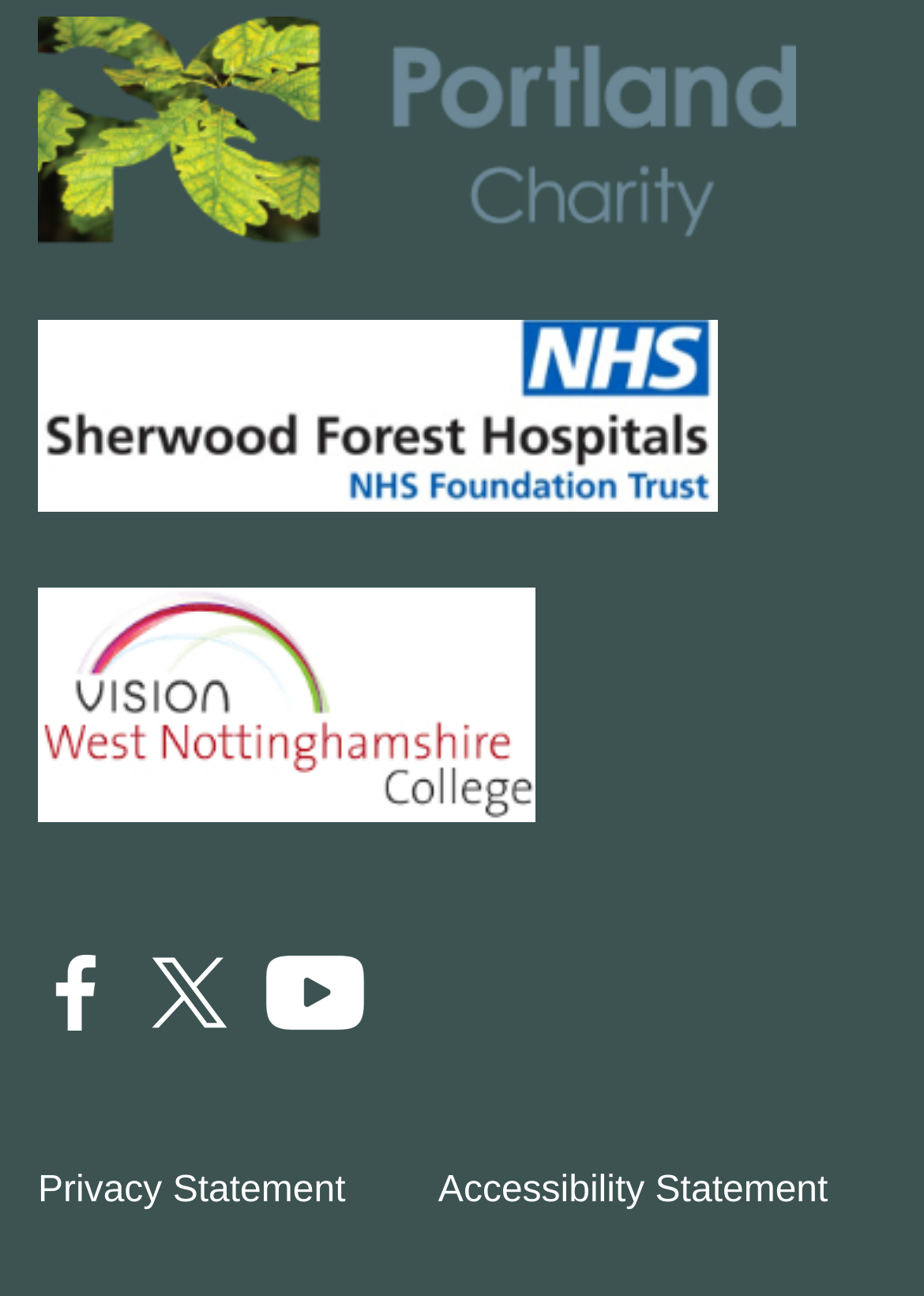Please mark the bounding box coordinates of the area that should be clicked to carry out the instruction: "visit facebook page".

[0.041, 0.737, 0.123, 0.795]